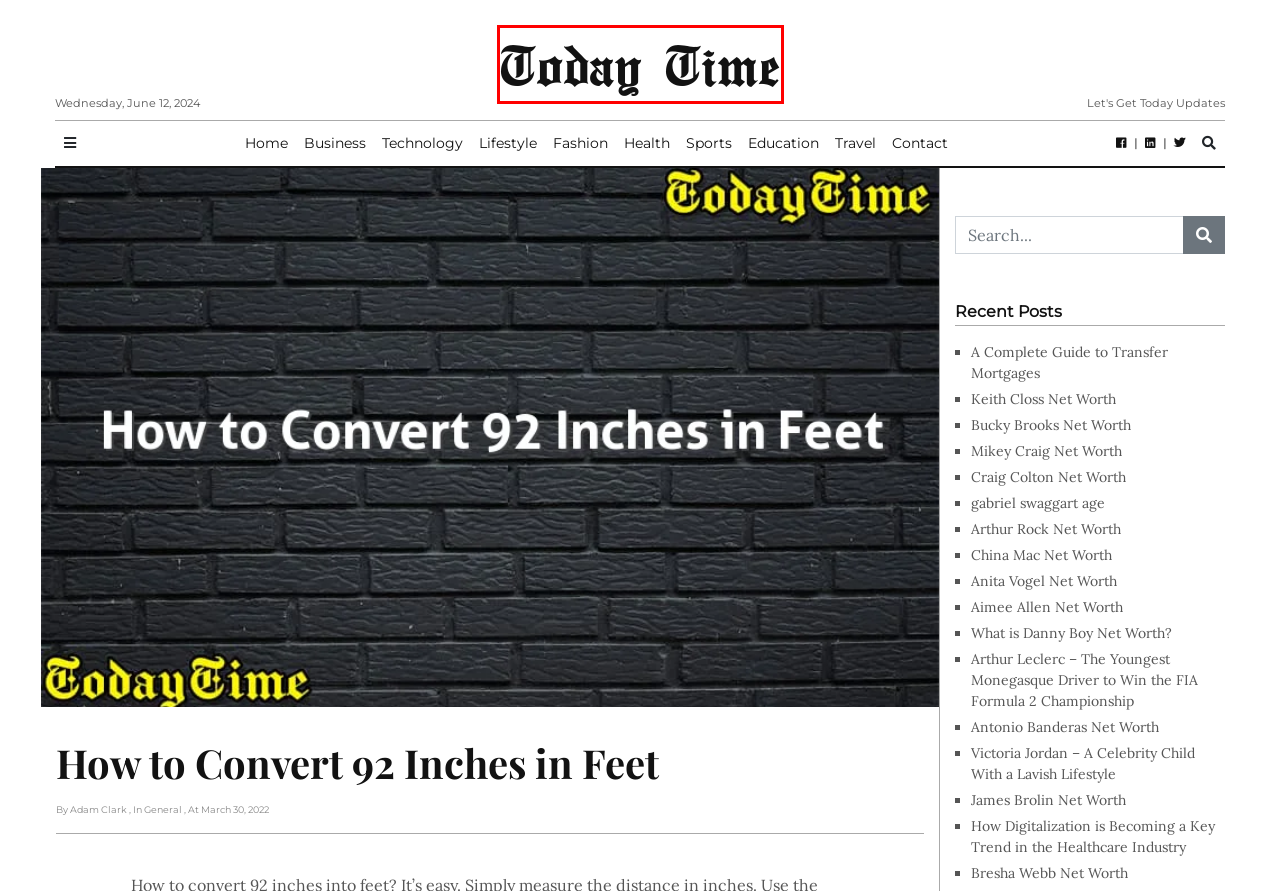You are presented with a screenshot of a webpage with a red bounding box. Select the webpage description that most closely matches the new webpage after clicking the element inside the red bounding box. The options are:
A. Technology - Today Time
B. Antonio Banderas Net Worth - Today Time
C. Aimee Allen Net Worth - Today Time
D. What is Danny Boy Net Worth? - Today Time
E. Travel - Today Time
F. Craig Colton Net Worth - Today Time
G. Contact - Today Time
H. Today Time - Let's Get Today Updates

H